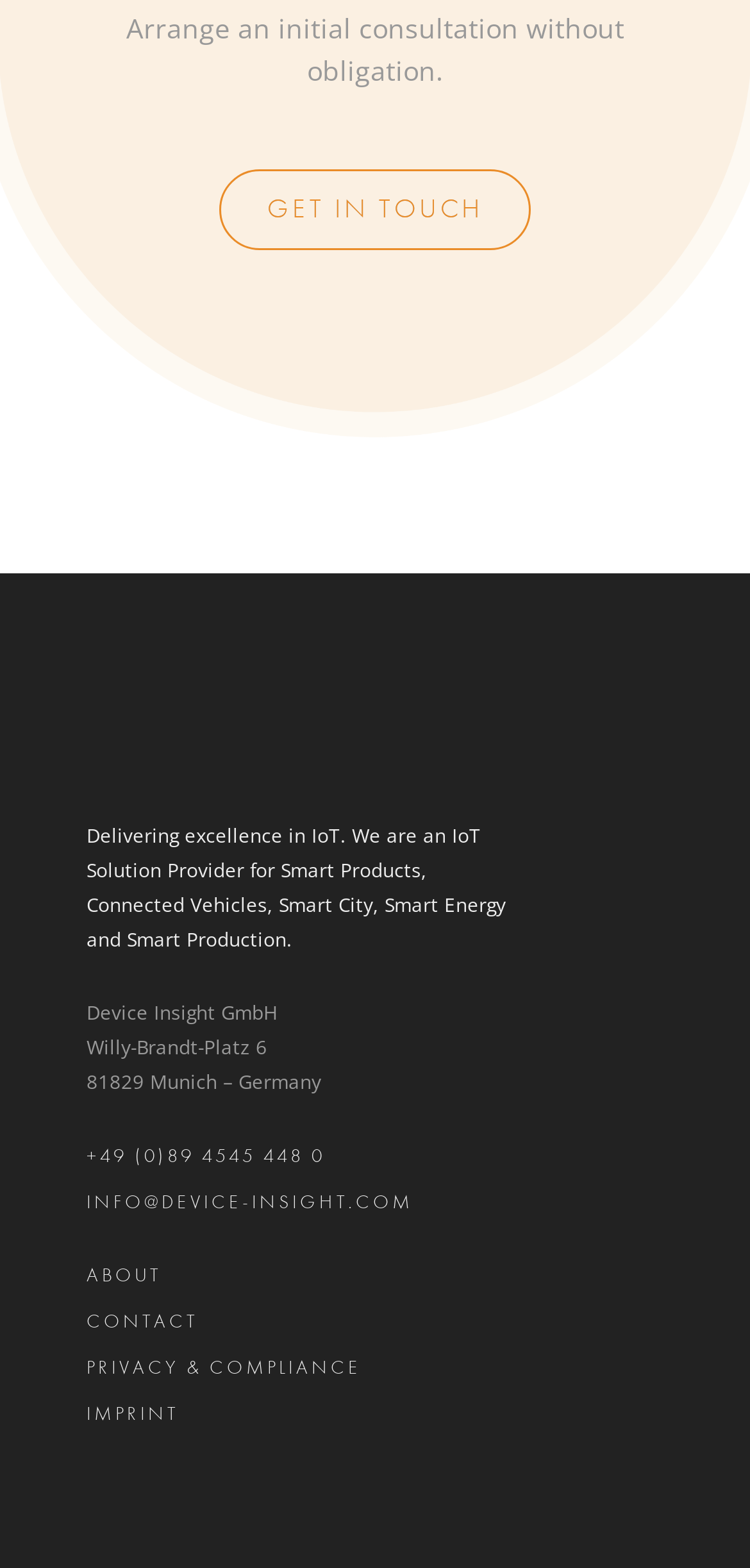What is the company name? Refer to the image and provide a one-word or short phrase answer.

Device Insight GmbH